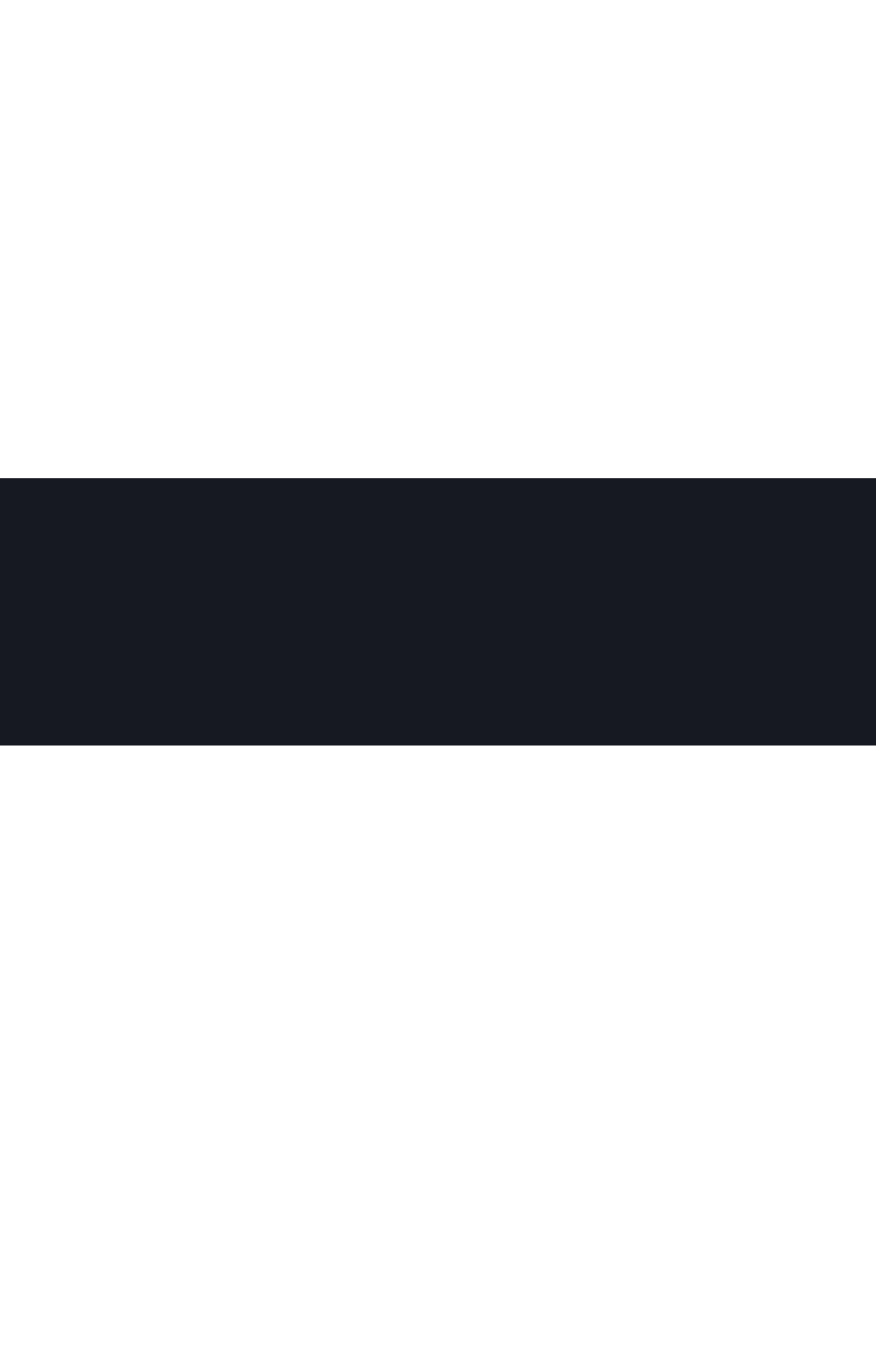Identify the bounding box coordinates for the UI element described as follows: Privacy Policy. Use the format (top-left x, top-left y, bottom-right x, bottom-right y) and ensure all values are floating point numbers between 0 and 1.

[0.382, 0.426, 0.608, 0.457]